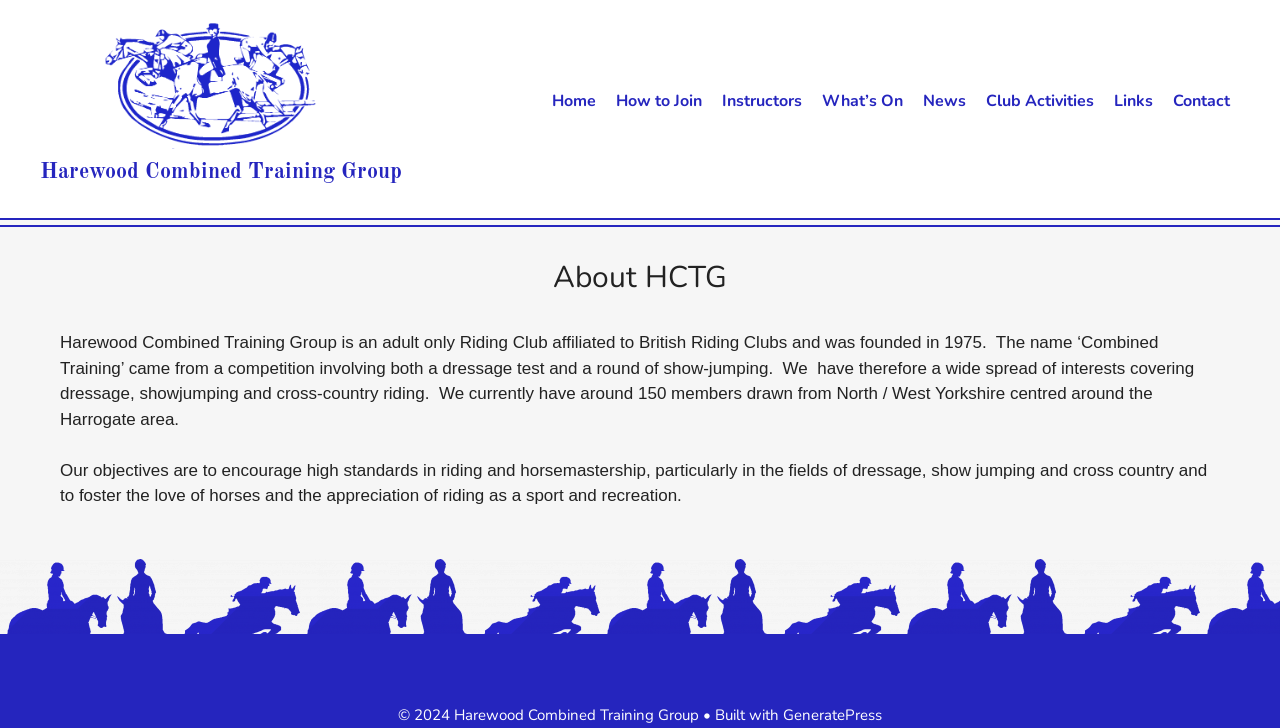How many links are in the navigation menu?
Please answer the question with a detailed response using the information from the screenshot.

The navigation menu is located in the primary section of the webpage, and it contains 9 links, namely 'Home', 'How to Join', 'Instructors', 'What’s On', 'News', 'Club Activities', 'Links', and 'Contact'.